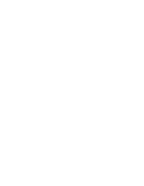Answer succinctly with a single word or phrase:
How many years of experience does Texturestar have in specialty food sourcing?

Over 60 years